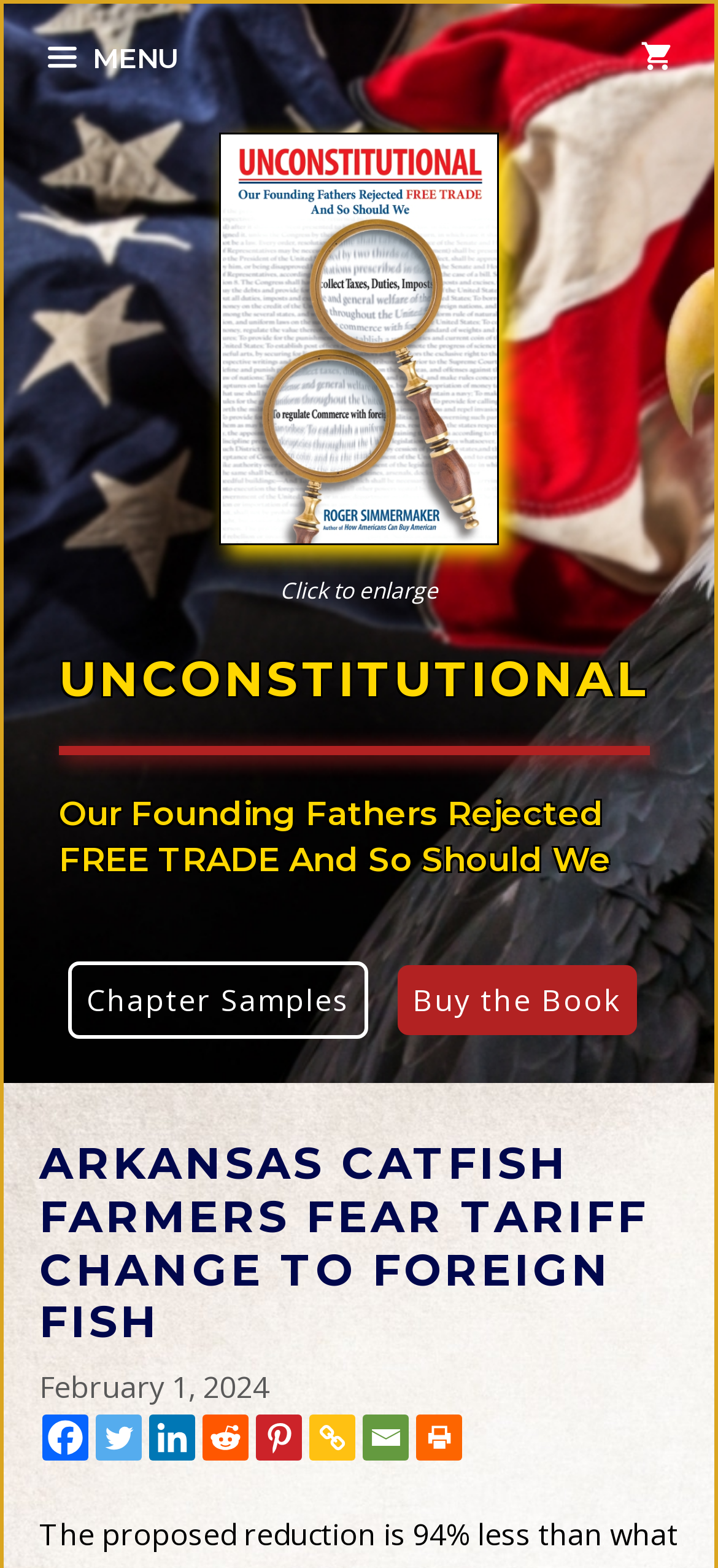Find the bounding box coordinates for the area that must be clicked to perform this action: "Share on Facebook".

[0.06, 0.902, 0.124, 0.932]